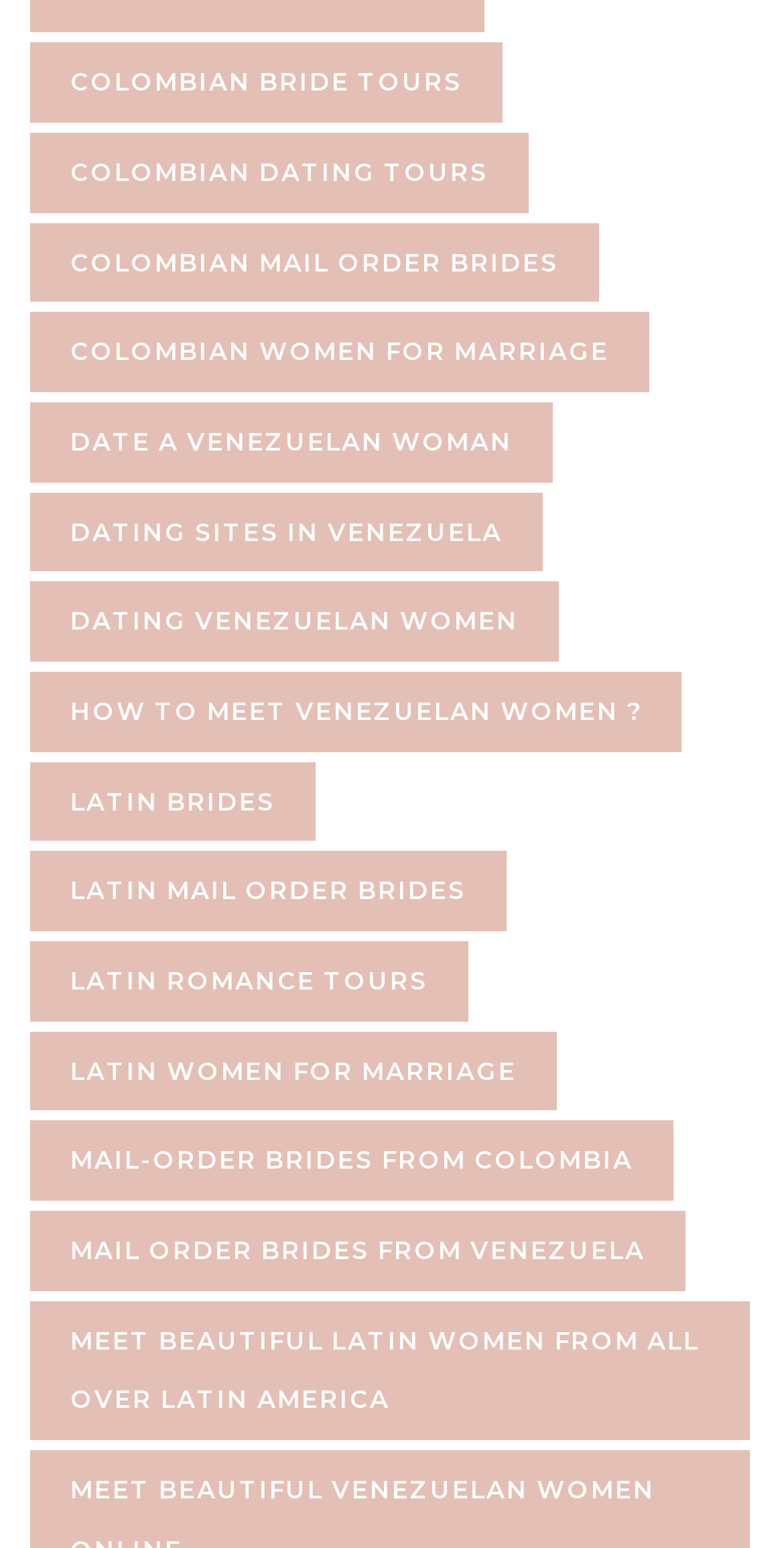Please analyze the image and provide a thorough answer to the question:
How many countries are represented on this website?

After examining the links and text on the webpage, I found that the website features women from two countries: Colombia and Venezuela.